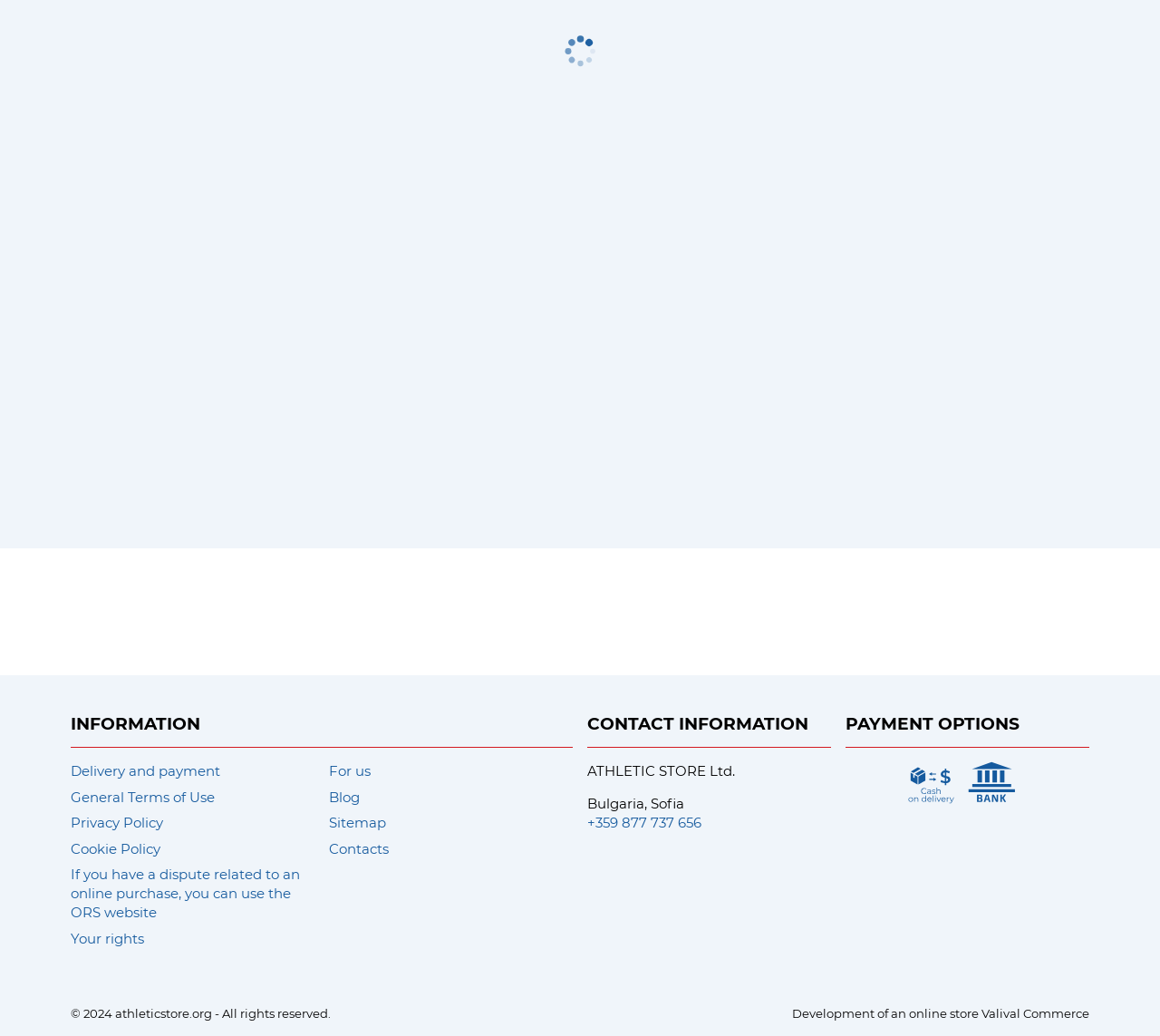Determine the bounding box coordinates for the clickable element required to fulfill the instruction: "Call +359 877 737 656". Provide the coordinates as four float numbers between 0 and 1, i.e., [left, top, right, bottom].

[0.507, 0.786, 0.605, 0.802]